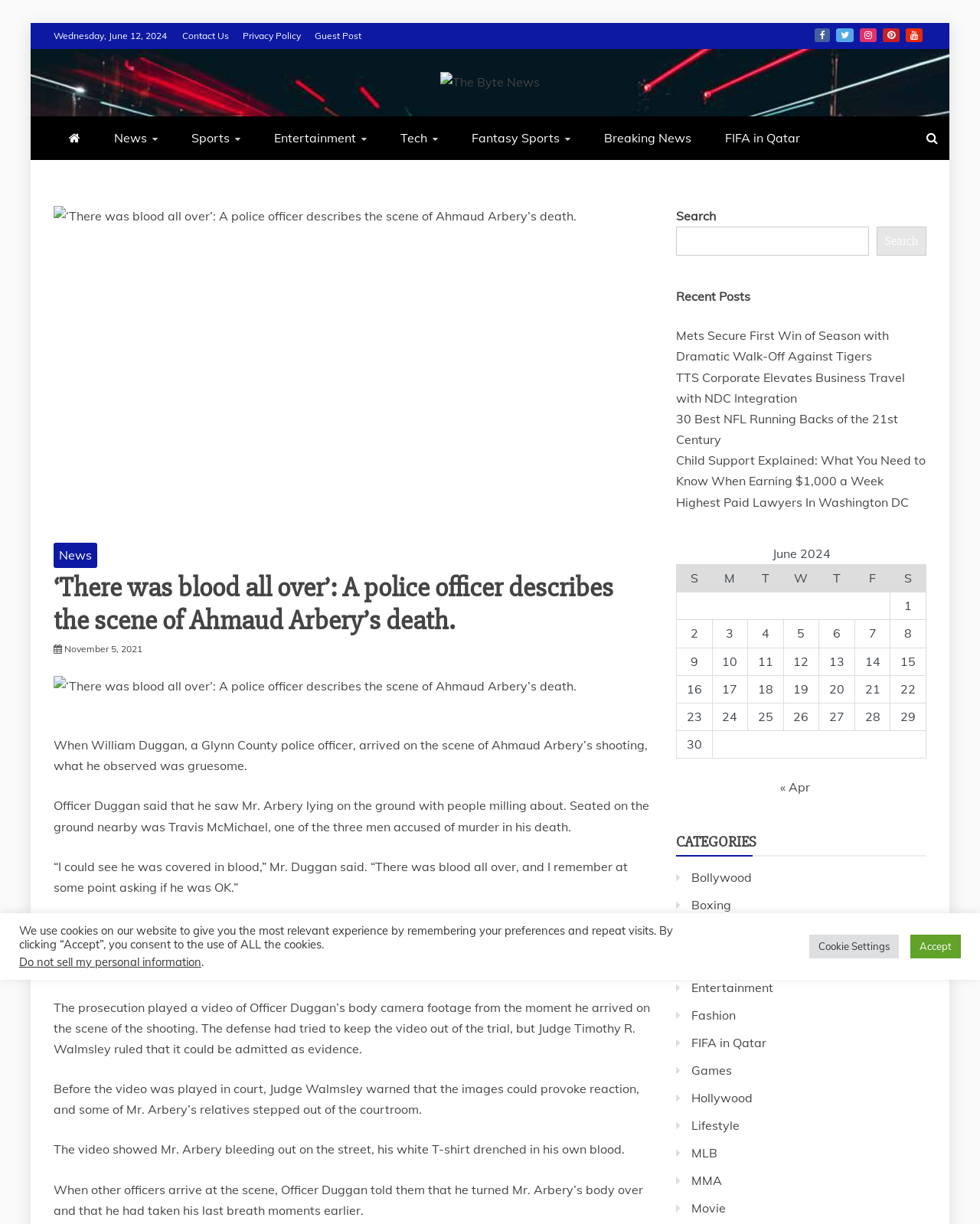Provide the bounding box coordinates for the area that should be clicked to complete the instruction: "Click on the 'News' link".

[0.055, 0.443, 0.099, 0.464]